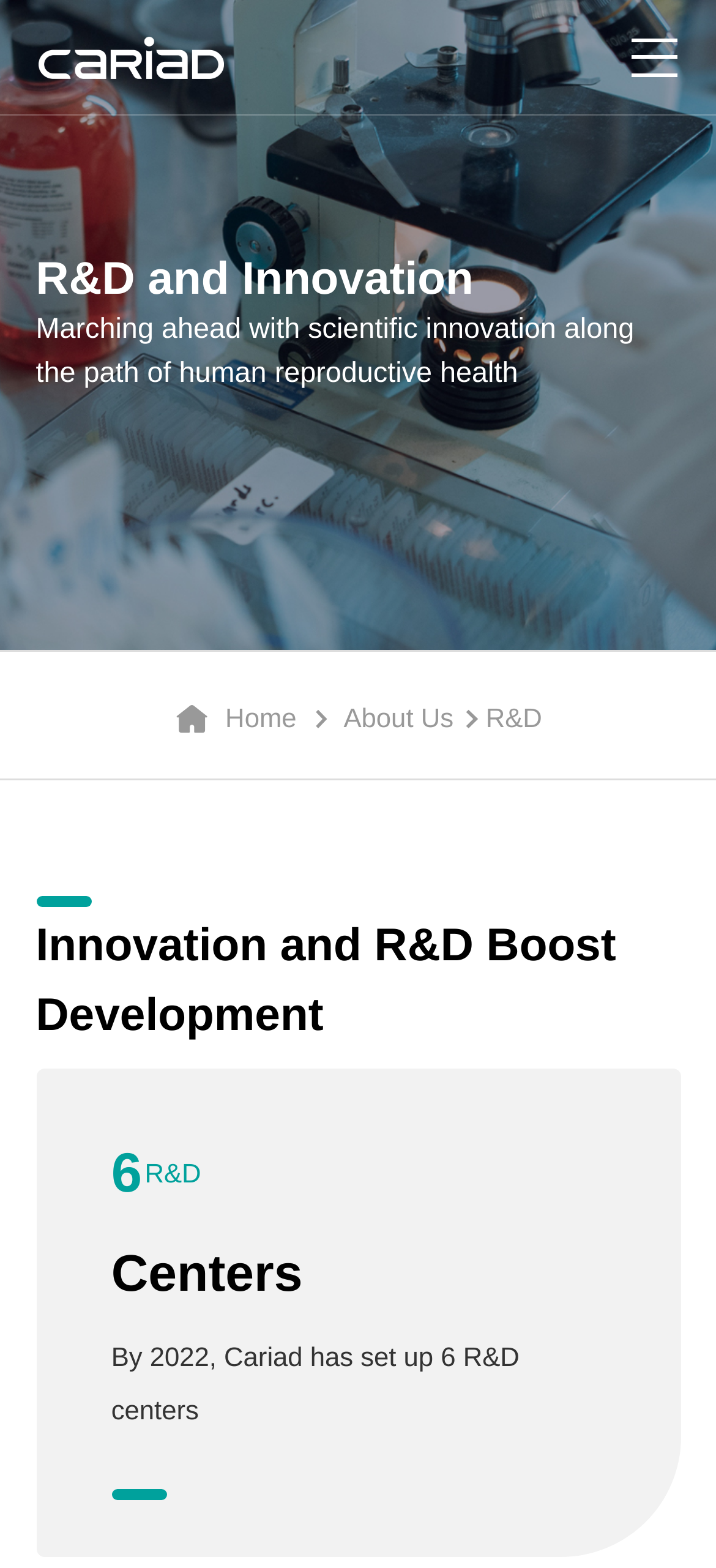Could you specify the bounding box coordinates for the clickable section to complete the following instruction: "check Media Center"?

[0.067, 0.136, 0.291, 0.197]